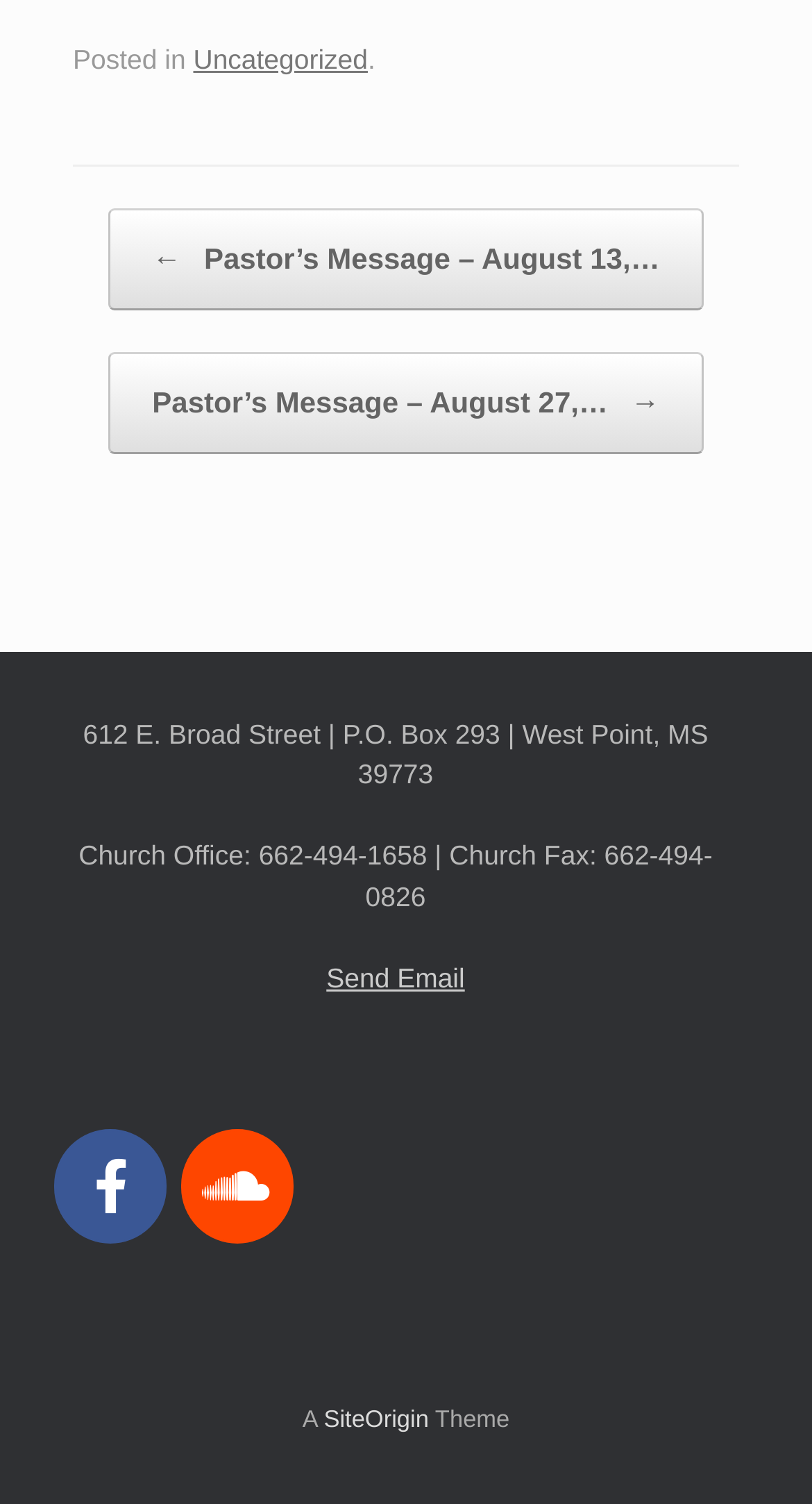Look at the image and give a detailed response to the following question: What is the theme of the website?

I found the theme of the website by looking at the bottom of the webpage, where it lists the theme and other credits. The theme is 'SiteOrigin'.